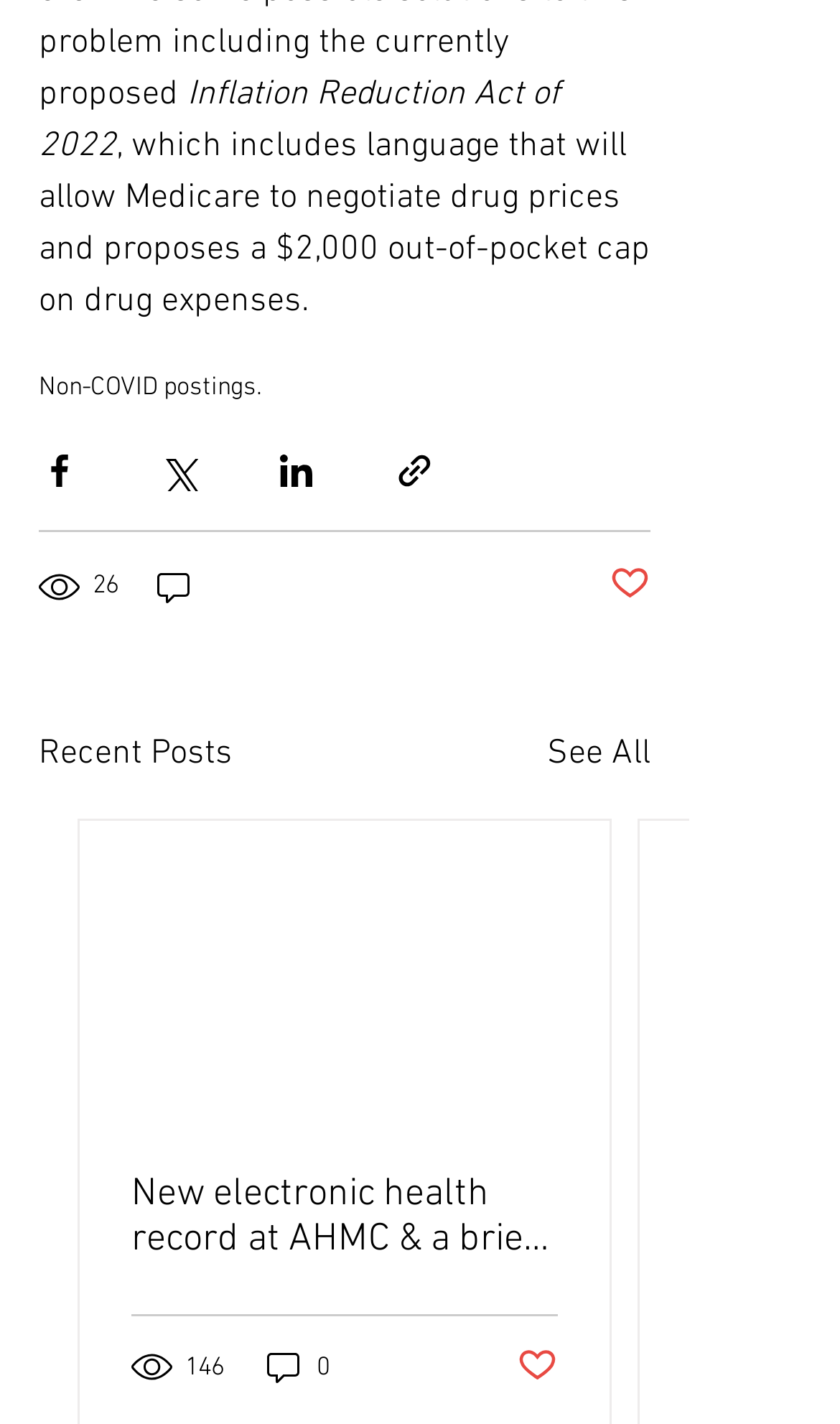What is the title of the post?
Please provide a comprehensive answer to the question based on the webpage screenshot.

The title of the post is obtained by reading the static text element at the top of the webpage, which says 'Inflation Reduction Act of 2022'.